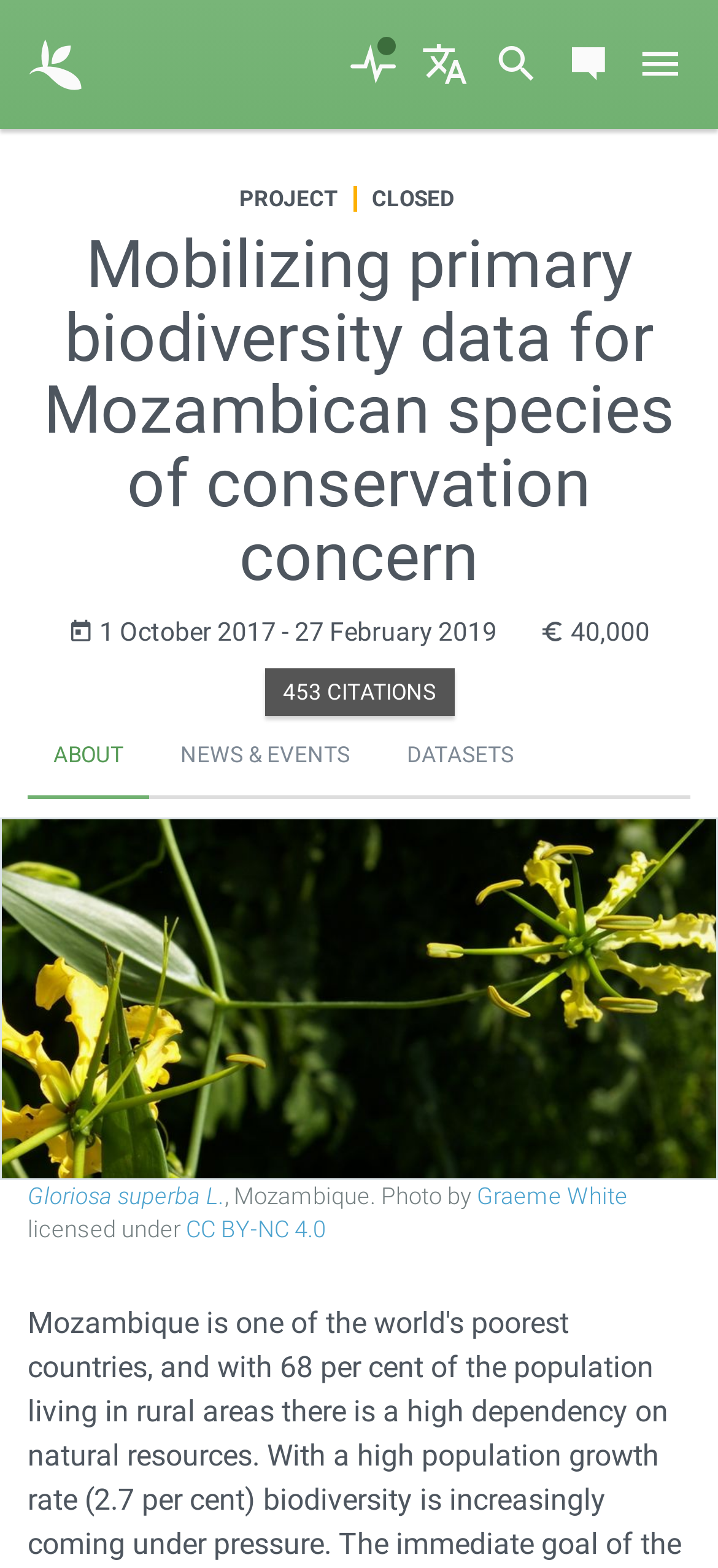What is the number of citations?
Use the screenshot to answer the question with a single word or phrase.

453